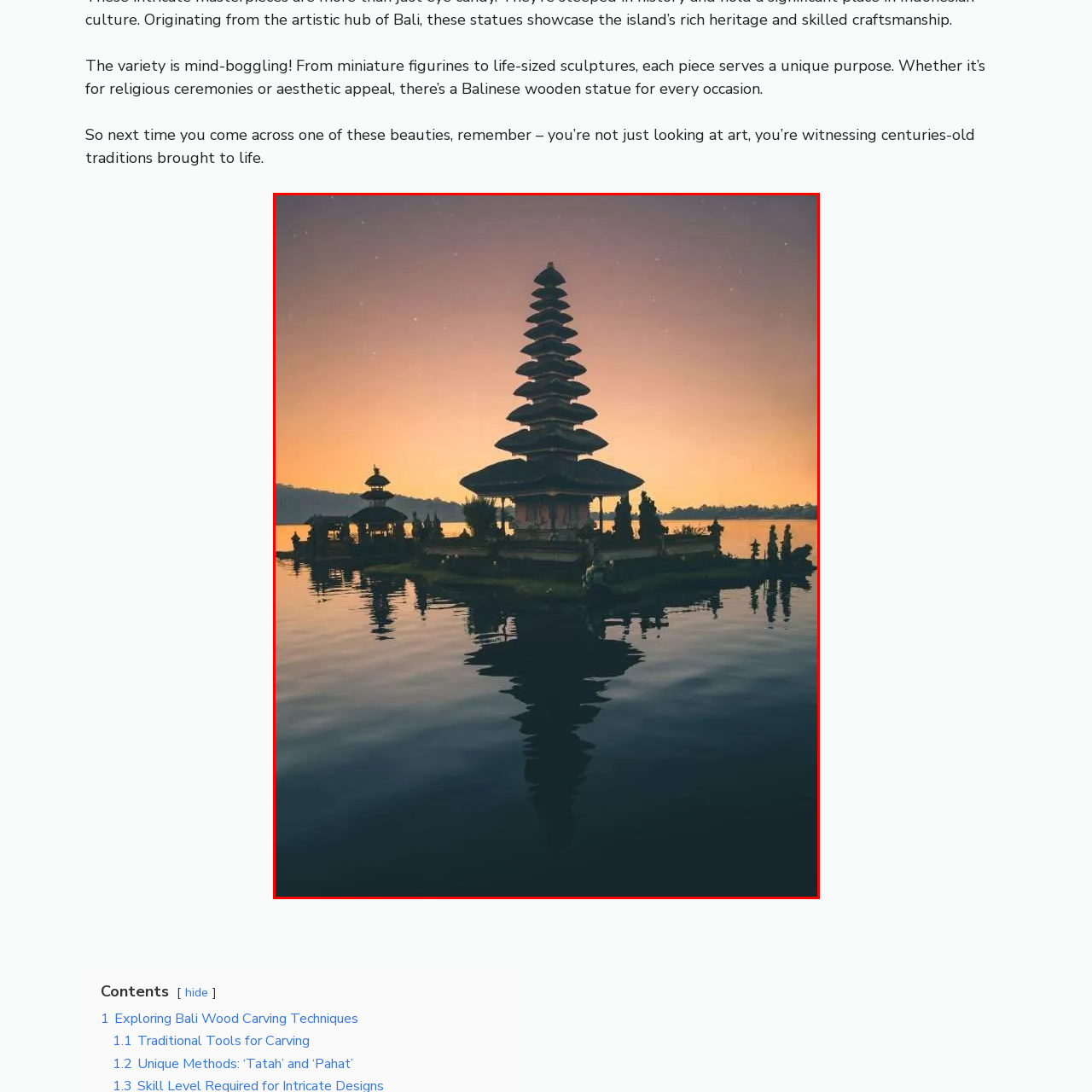What is reflected in the calm waters surrounding the temple?
Look closely at the image within the red bounding box and respond to the question with one word or a brief phrase.

The temple